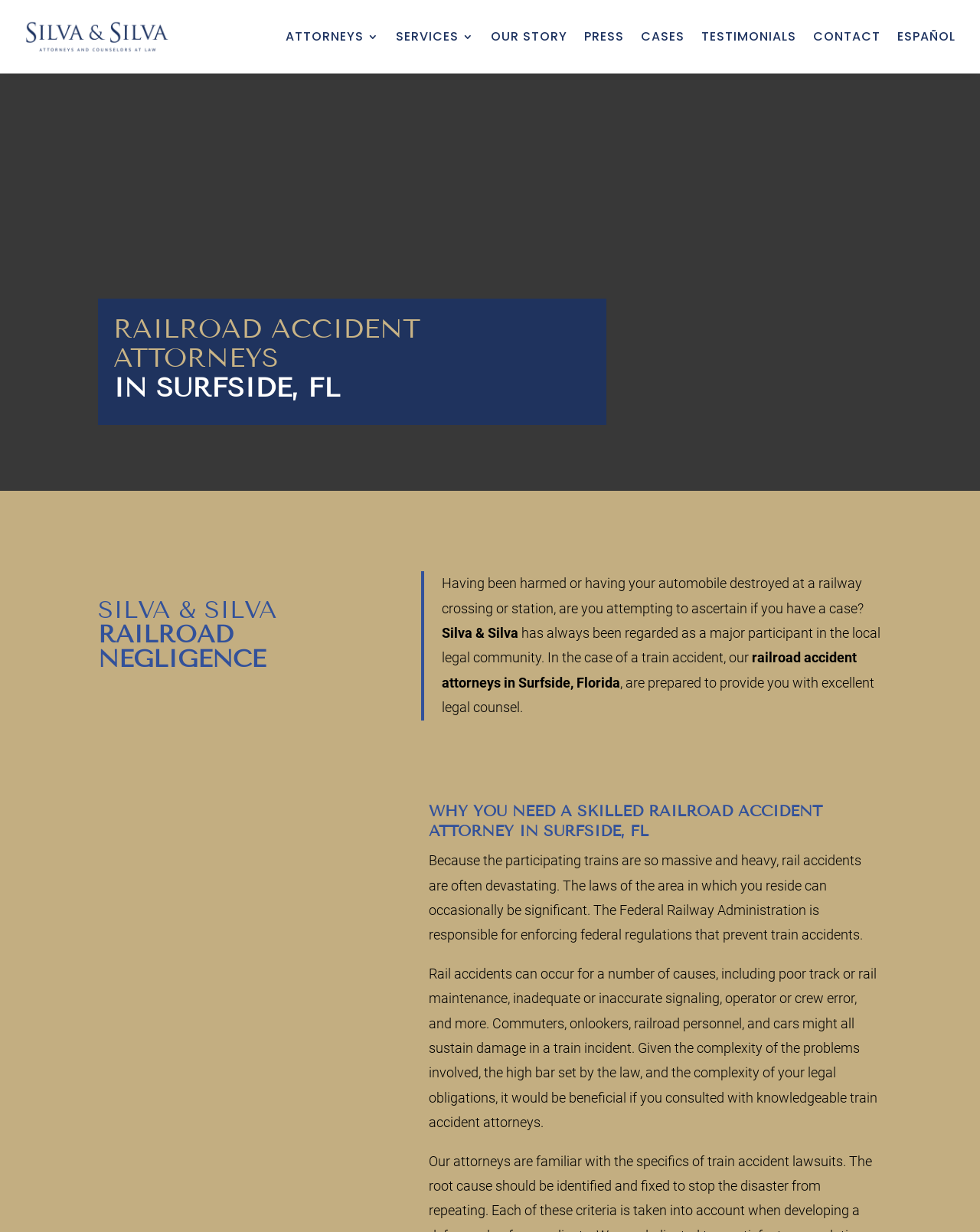Based on the element description: "Our Story", identify the UI element and provide its bounding box coordinates. Use four float numbers between 0 and 1, [left, top, right, bottom].

[0.501, 0.006, 0.579, 0.053]